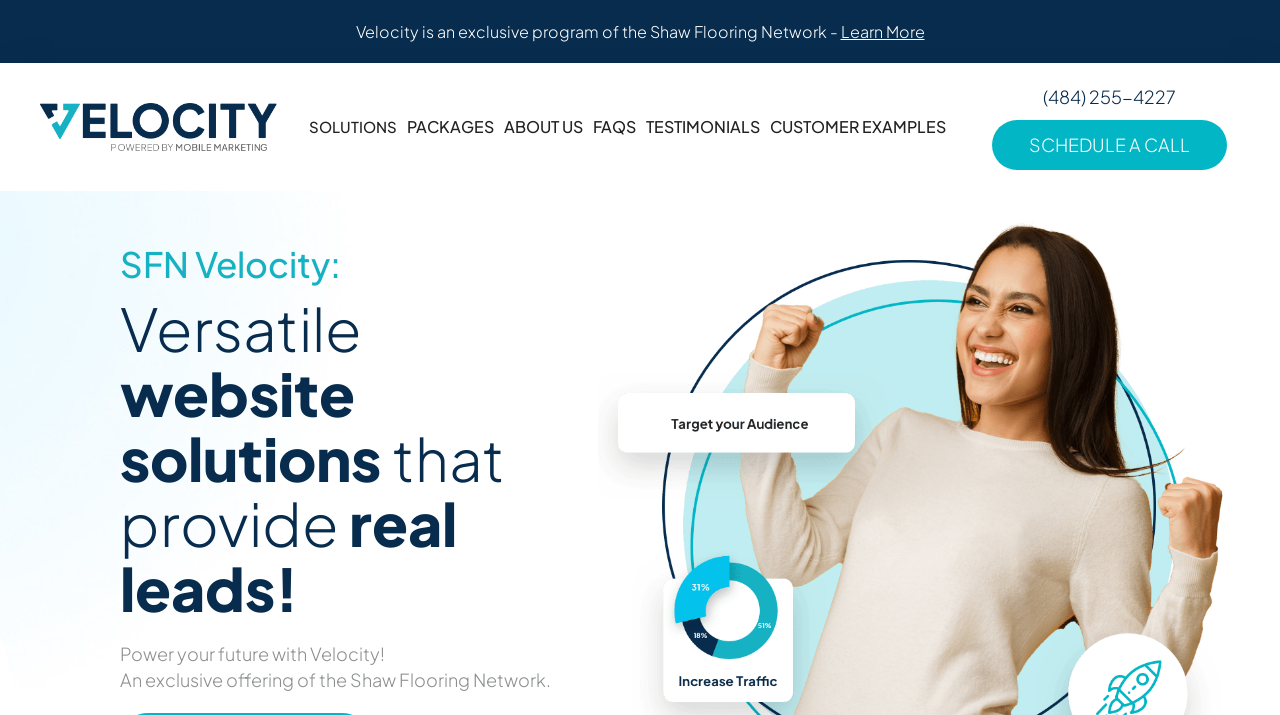Please reply to the following question using a single word or phrase: 
What is the name of the exclusive program?

SFN Velocity